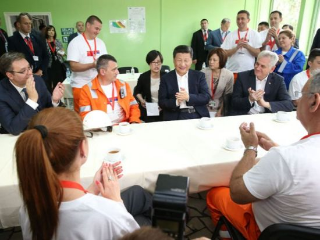What is the atmosphere of the gathering?
Based on the image, answer the question with as much detail as possible.

The caption explicitly states that the surrounding participants exhibit a welcoming atmosphere, characterized by smiles and applause, which suggests a warm and inclusive environment.